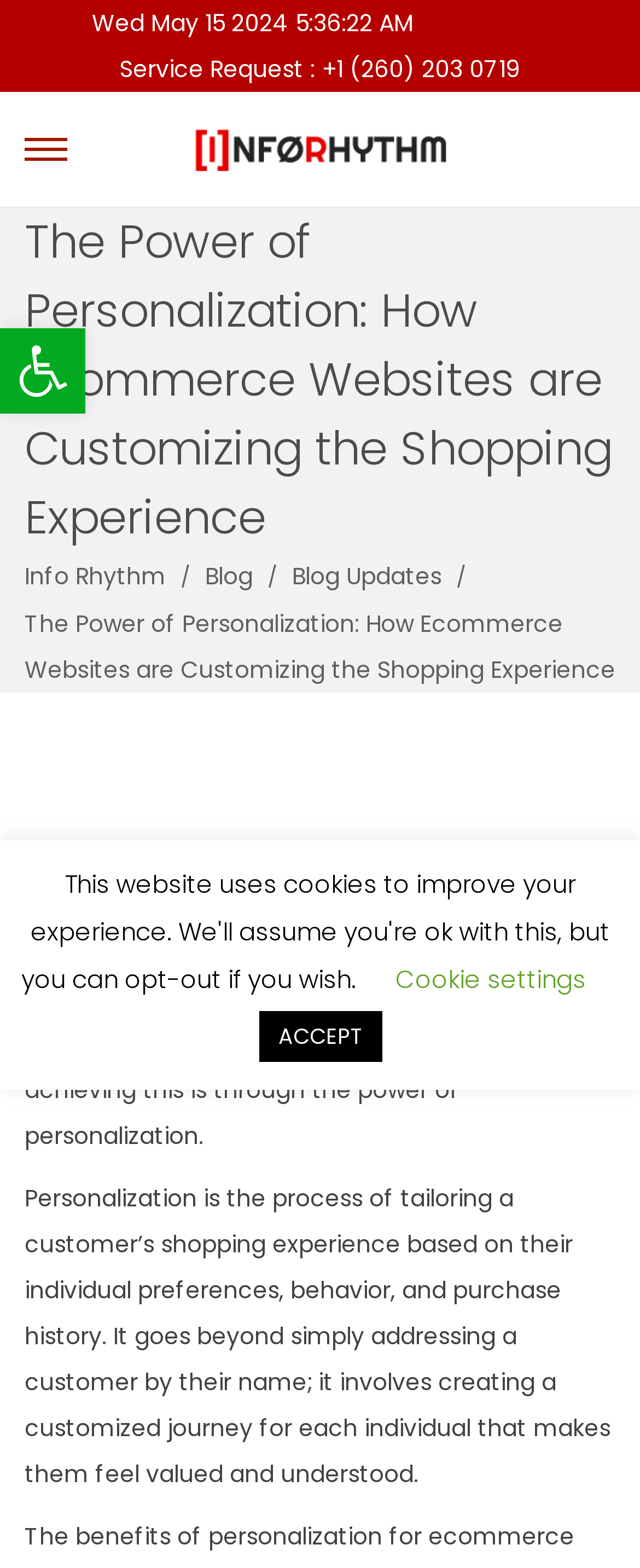Bounding box coordinates are specified in the format (top-left x, top-left y, bottom-right x, bottom-right y). All values are floating point numbers bounded between 0 and 1. Please provide the bounding box coordinate of the region this sentence describes: name="s" placeholder="Search …"

[0.1, 0.342, 0.9, 0.405]